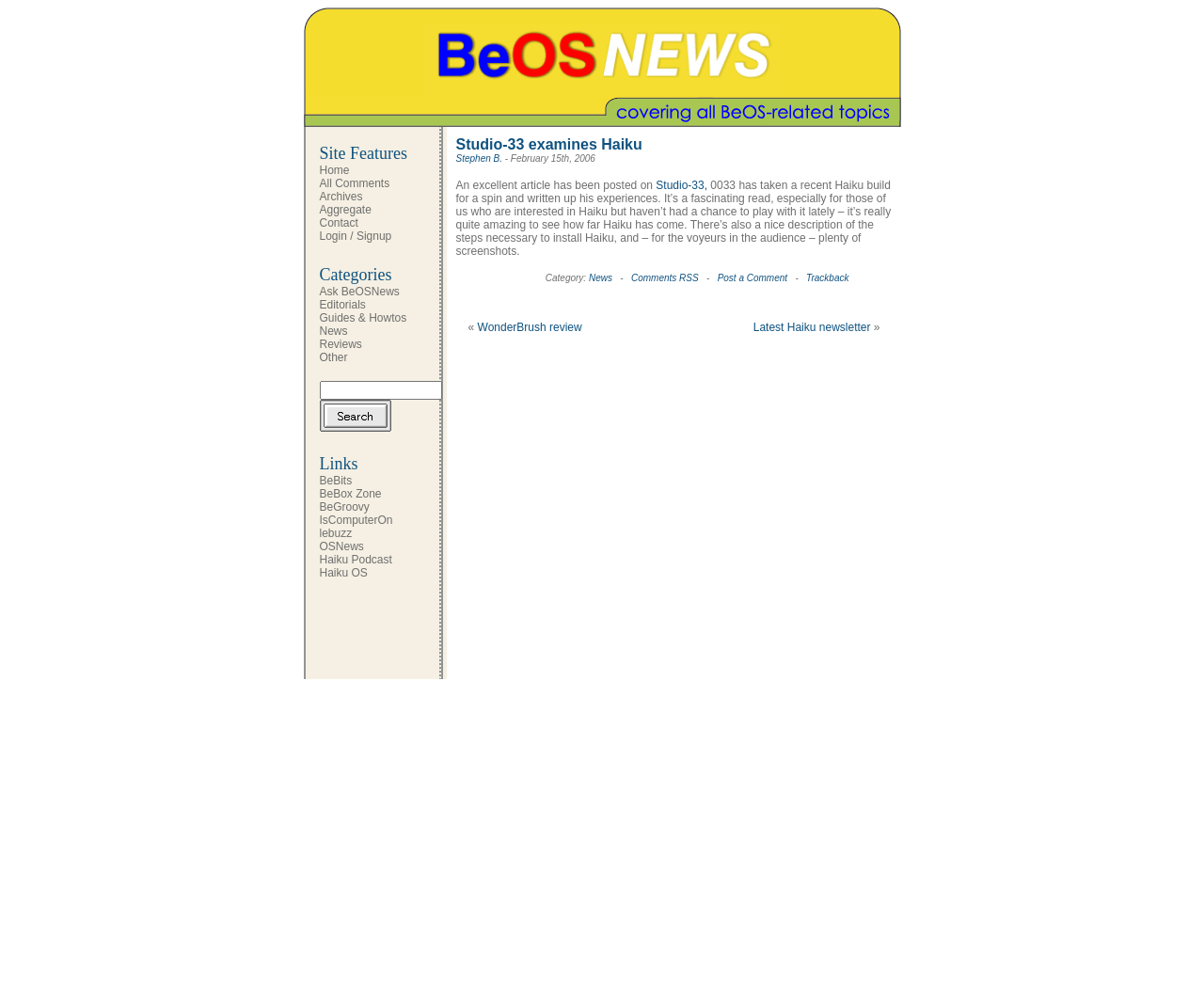Locate the bounding box coordinates of the element I should click to achieve the following instruction: "Search for something".

None